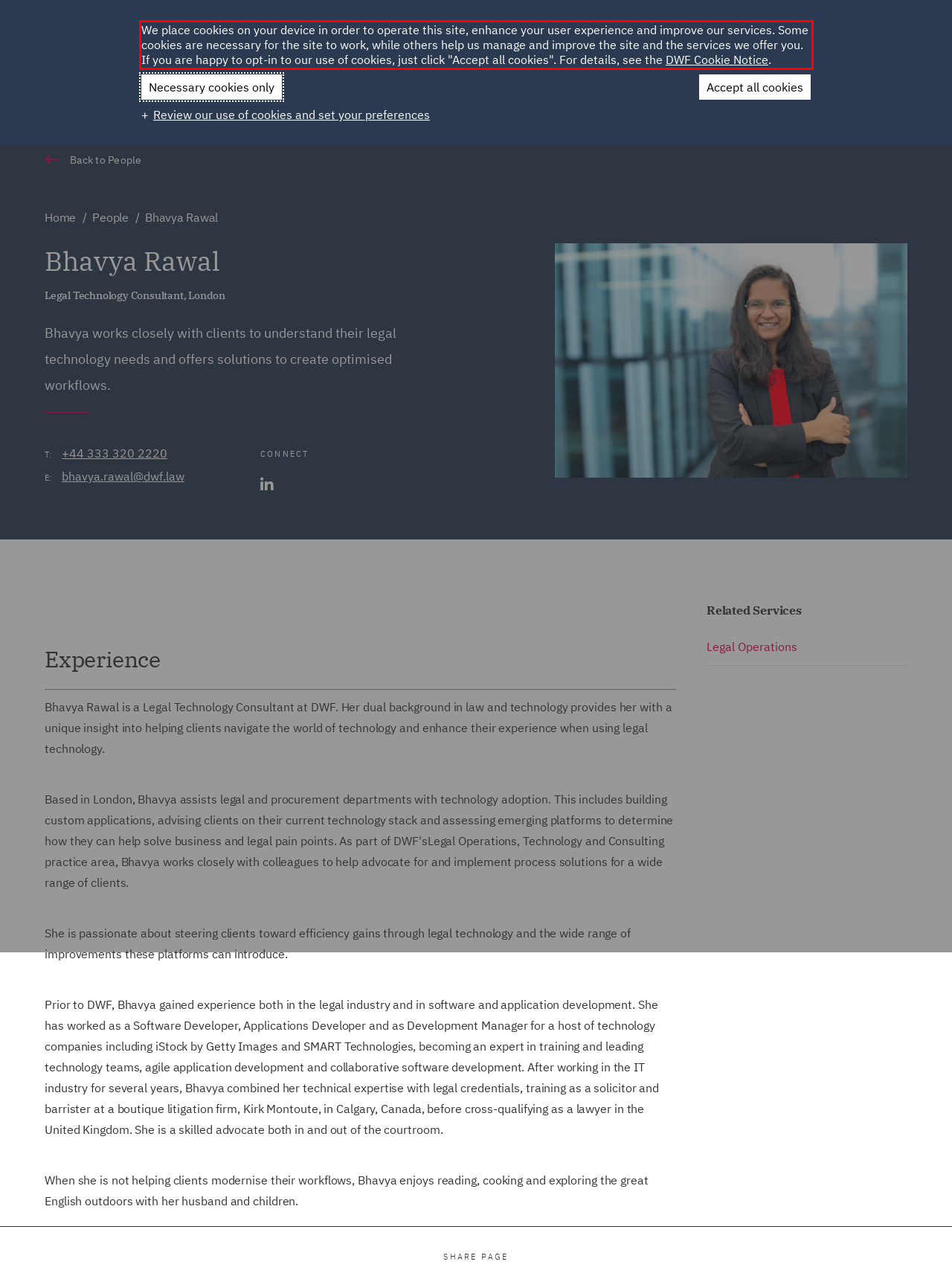You have a screenshot of a webpage where a UI element is enclosed in a red rectangle. Perform OCR to capture the text inside this red rectangle.

We place cookies on your device in order to operate this site, enhance your user experience and improve our services. Some cookies are necessary for the site to work, while others help us manage and improve the site and the services we offer you. If you are happy to opt-in to our use of cookies, just click "Accept all cookies". For details, see the DWF Cookie Notice.